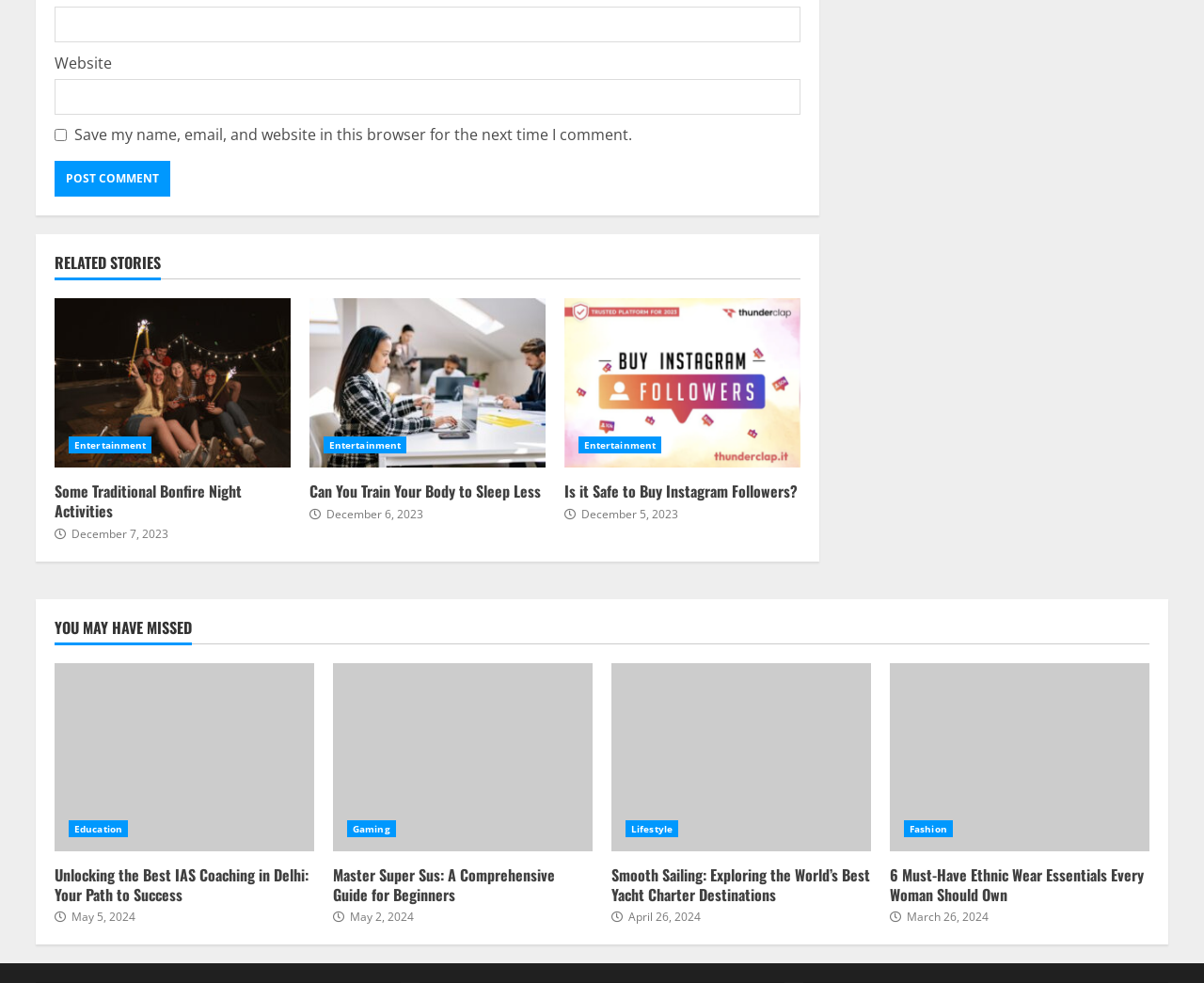Please identify the bounding box coordinates of the element I need to click to follow this instruction: "Read 'Some Traditional Bonfire Night Activities'".

[0.045, 0.303, 0.241, 0.476]